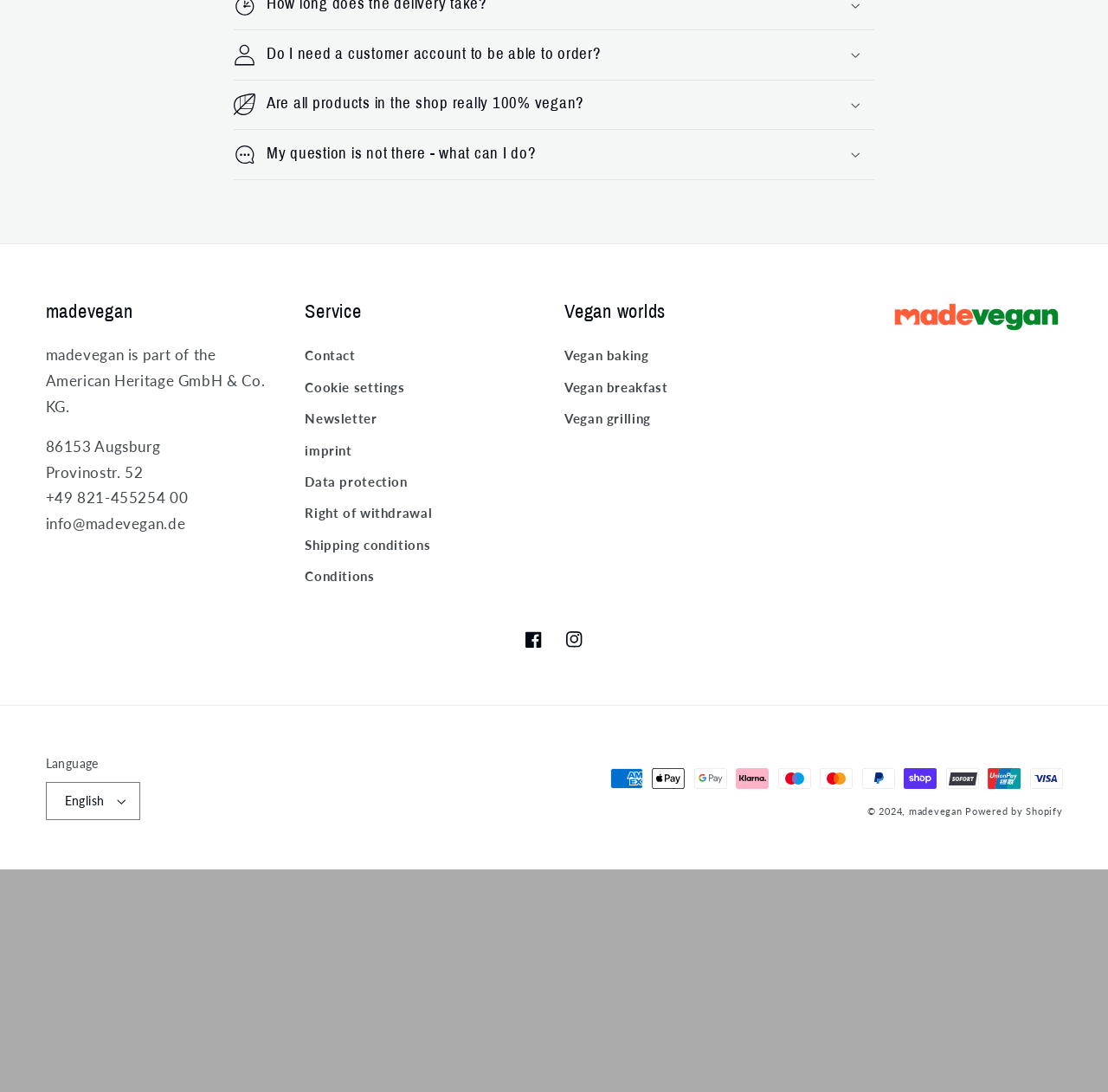What is the address of madevegan?
Using the screenshot, give a one-word or short phrase answer.

Provinostr. 52, 86153 Augsburg